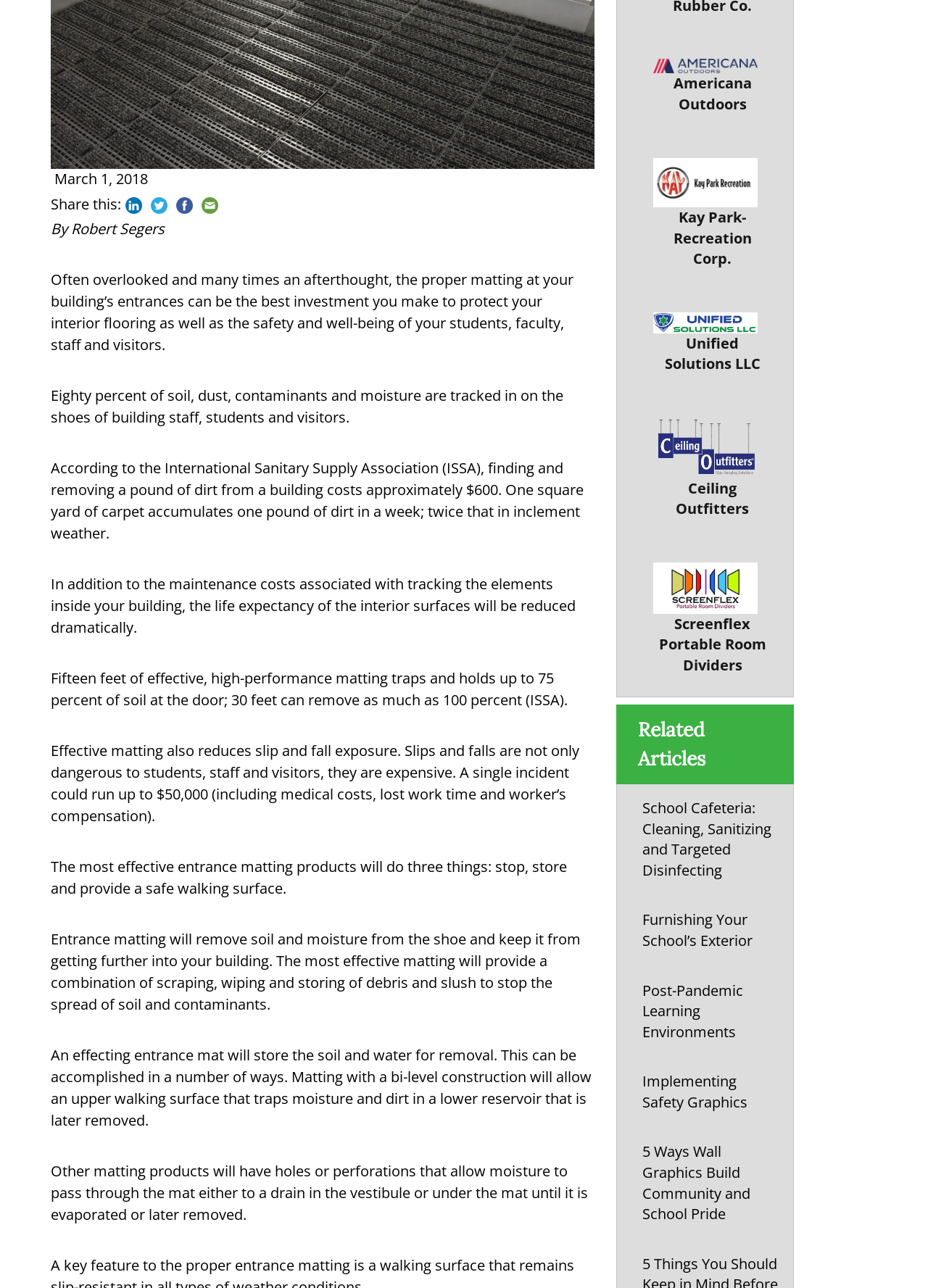Identify the bounding box of the UI element that matches this description: "Furnishing Your School’s Exterior".

[0.684, 0.701, 0.847, 0.744]